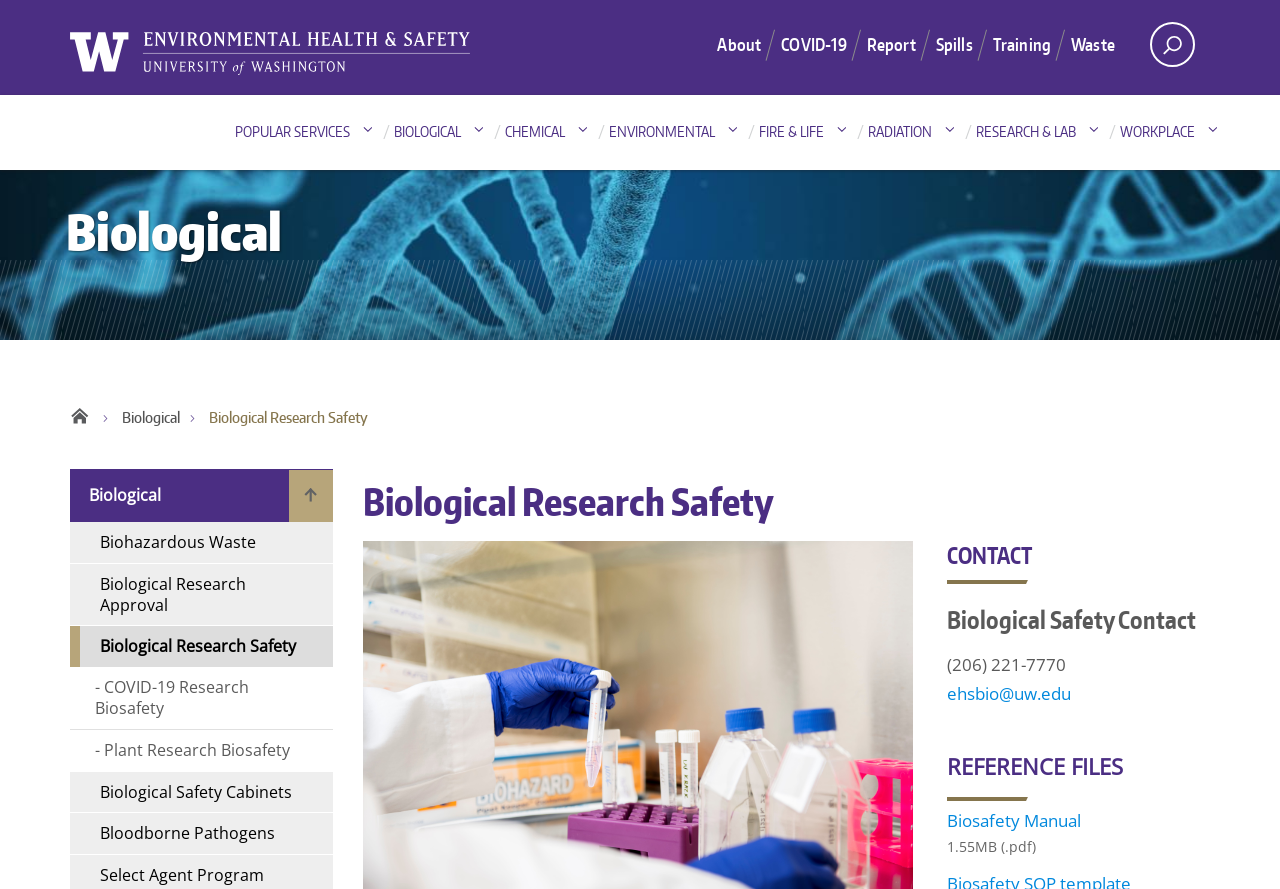What is the main topic of this webpage?
Based on the image, please offer an in-depth response to the question.

Based on the webpage's title and the various links and menus, it appears that the main topic of this webpage is Biological Research Safety, which is a part of the Environmental Health and Safety (EHS) department.